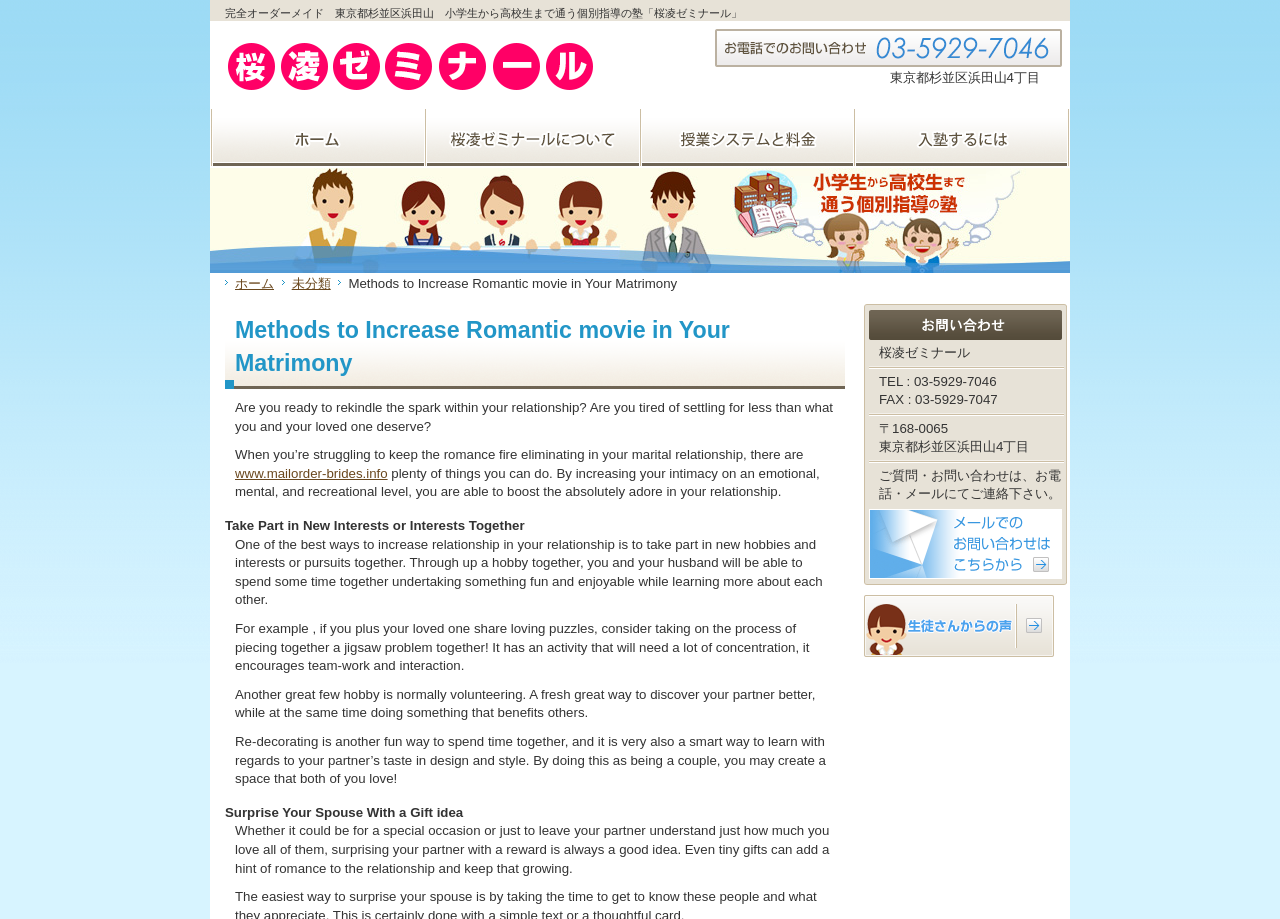Give a detailed account of the webpage, highlighting key information.

This webpage is about a Japanese educational institution called "桜凌ゼミナール" (Sakuraryo Seminar) located in Tokyo. The page has a navigation skip link at the top, followed by a heading with the institution's name and a link to its homepage. Below this, there is a global menu area with several images representing different sections, including "ホーム" (Home), "桜凌ゼミナールについて" (About Sakuraryo Seminar), "授業システムと料金" (Lesson System and Fees), and "入塾するには" (How to Enter).

On the left side of the page, there is a figure with a phone number and an address in Tokyo. Below this, there is a section with a heading "Methods to Increase Romantic movie in Your Matrimony" (note: this seems to be a misplaced or unrelated article). This section has several subheadings, including "Take Part in New Interests or Interests Together", "Surprise Your Spouse With a Gift idea", and paragraphs of text discussing ways to improve relationships.

On the right side of the page, there is a sidebar menu area with several links, including "お問い合わせ" (Contact Us), "生徒さんからの声" (Voices from Students), and a link to send an email inquiry. Below this, there is a section with the institution's contact information, including phone and fax numbers, address, and a map.

At the bottom of the page, there is a footer area with a link to the top of the page and a copyright notice. Overall, the page has a mix of Japanese and English text, with a focus on the educational institution and its services, as well as an unrelated article about relationships.